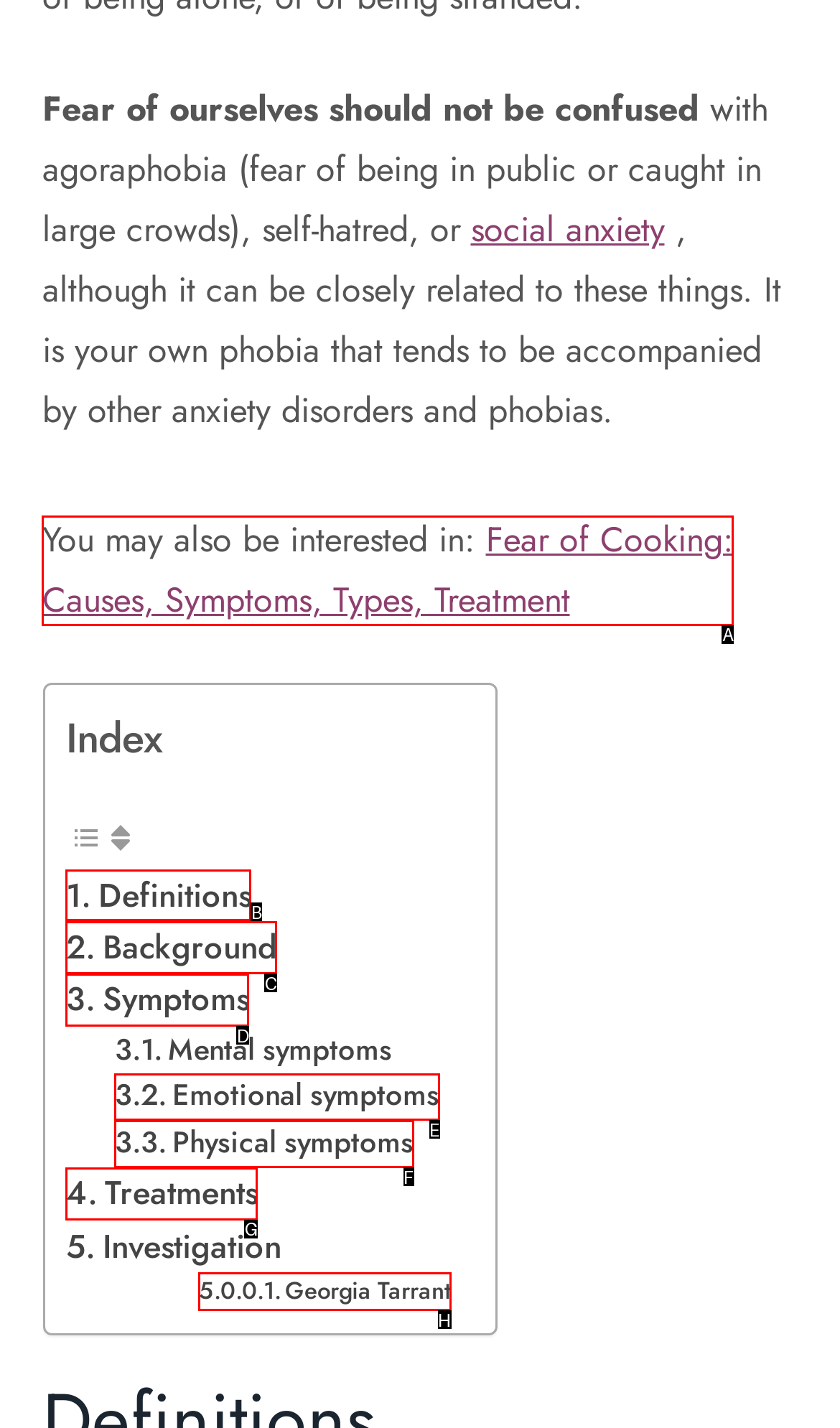Indicate which red-bounded element should be clicked to perform the task: go to Definitions Answer with the letter of the correct option.

B